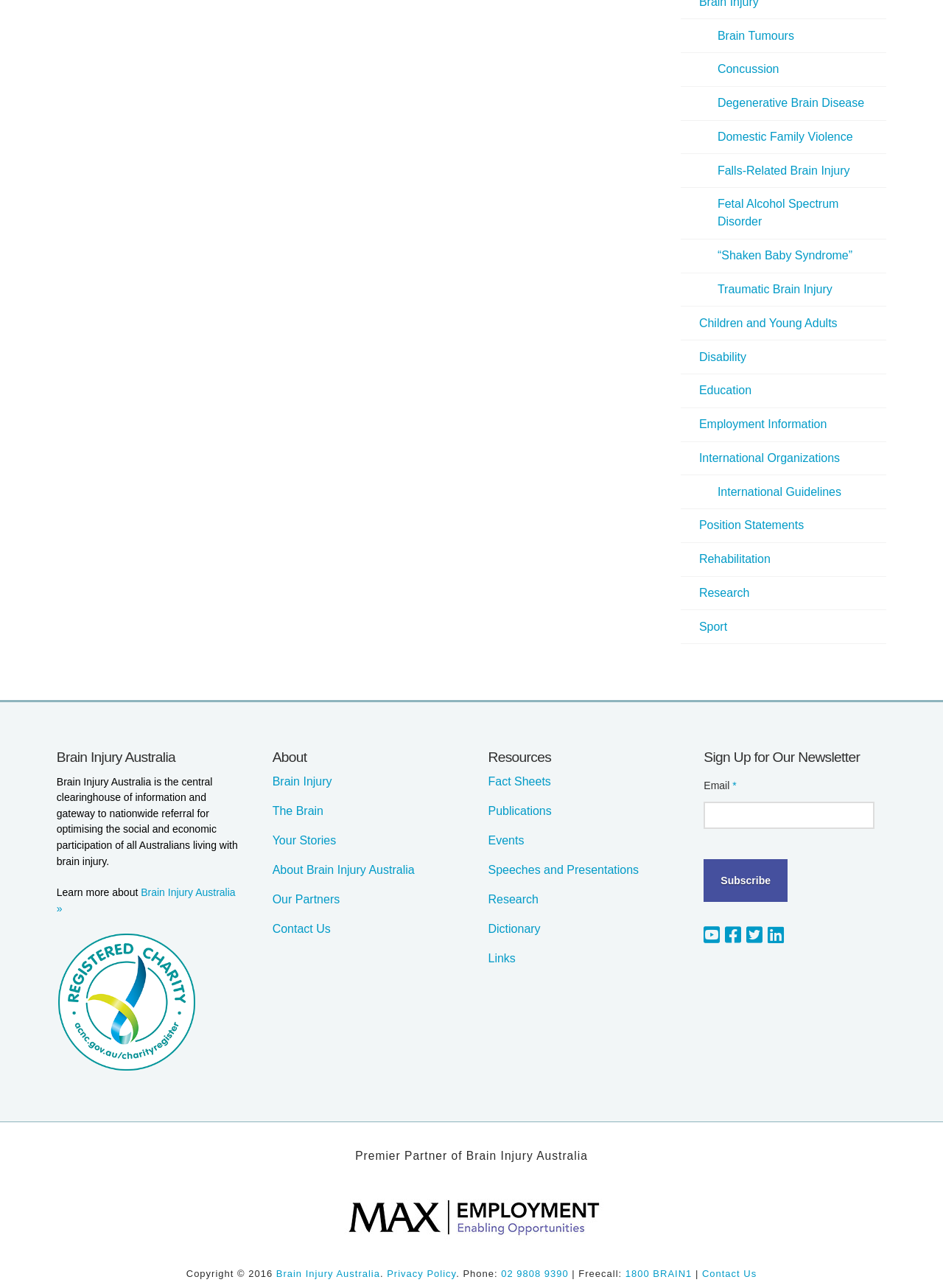What is the purpose of the textbox?
Please use the image to provide an in-depth answer to the question.

The textbox is located under the 'Sign Up for Our Newsletter' section and has a label 'Email*' indicating that it is required. The purpose of the textbox is to enter an email address to subscribe to the newsletter.